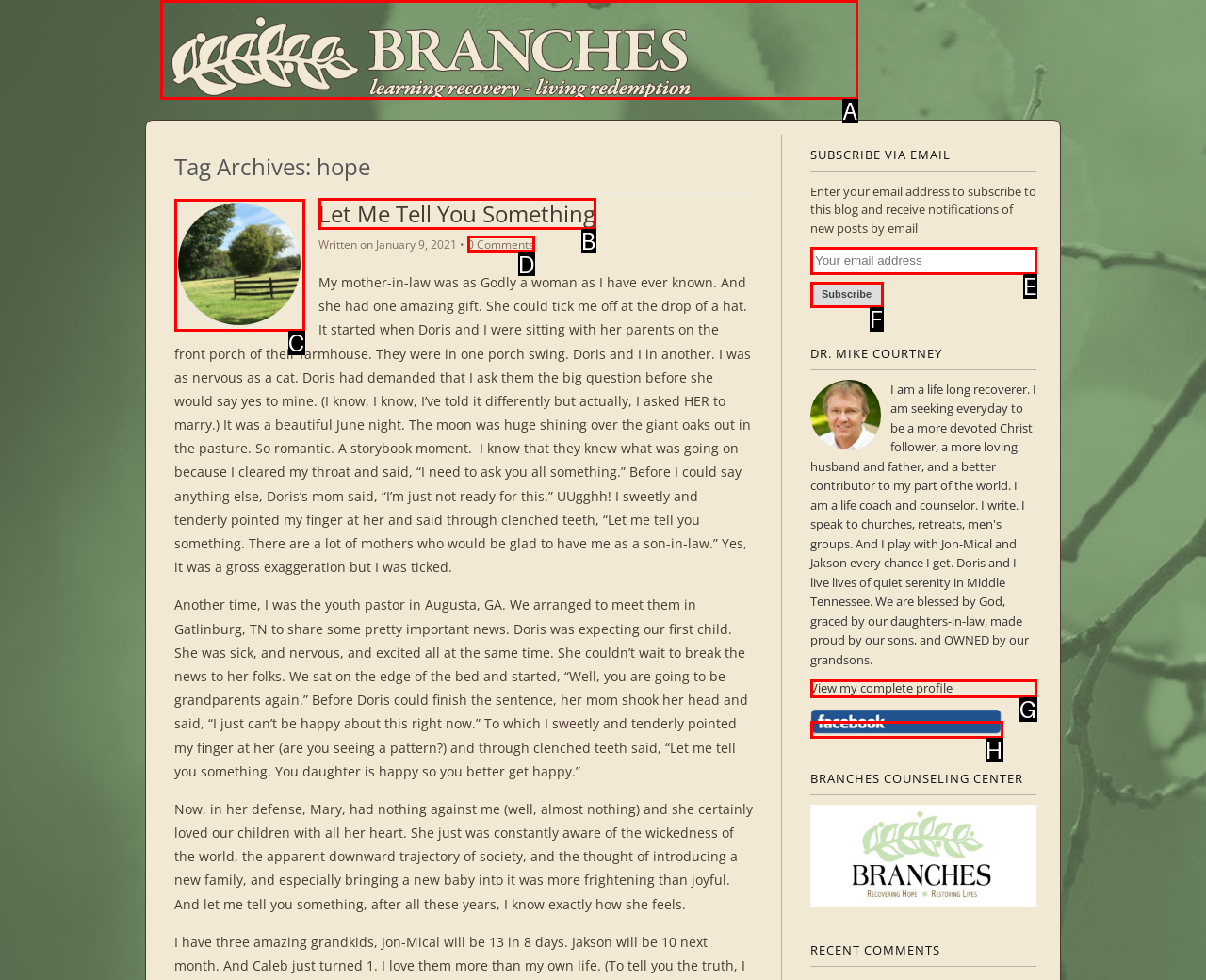Which UI element's letter should be clicked to achieve the task: Click the 'Branches Blog' link
Provide the letter of the correct choice directly.

A